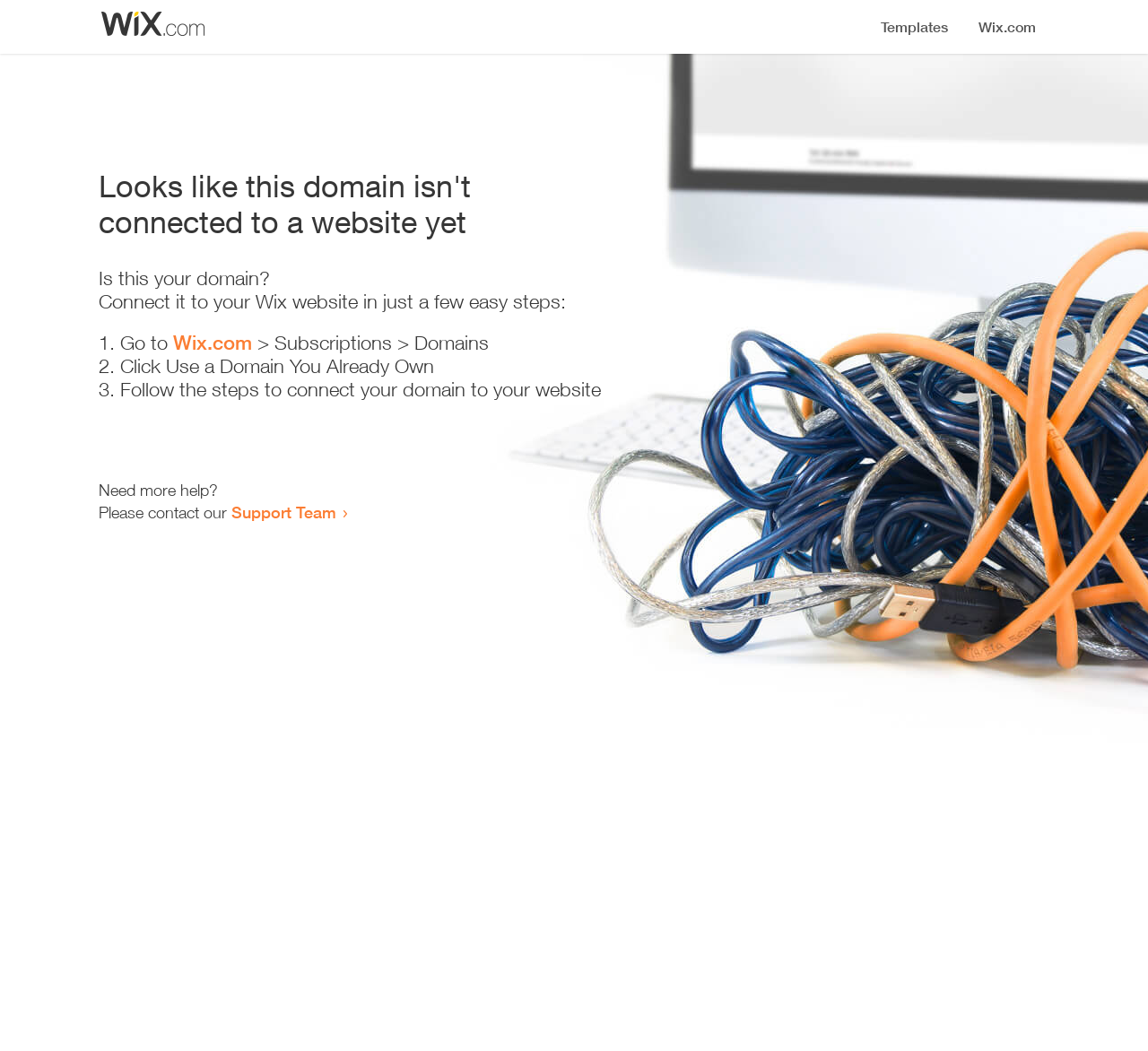Identify the bounding box coordinates for the UI element described by the following text: "Wix.com". Provide the coordinates as four float numbers between 0 and 1, in the format [left, top, right, bottom].

[0.151, 0.315, 0.22, 0.337]